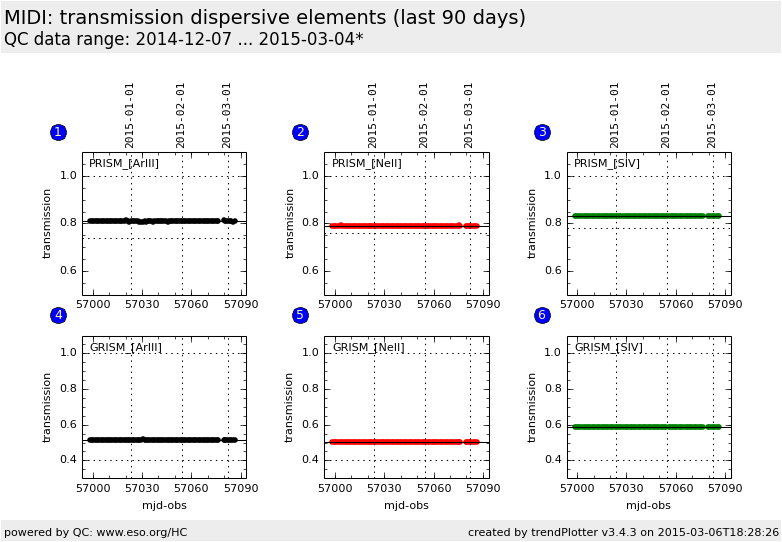Refer to the image and answer the question with as much detail as possible: What is the transmission level of 'PRISM [ArIII]'?

According to the caption, the first panel displays the performance metrics for 'PRISM [ArIII]', and the transmission values are predominantly stable, hovering around 0.8.